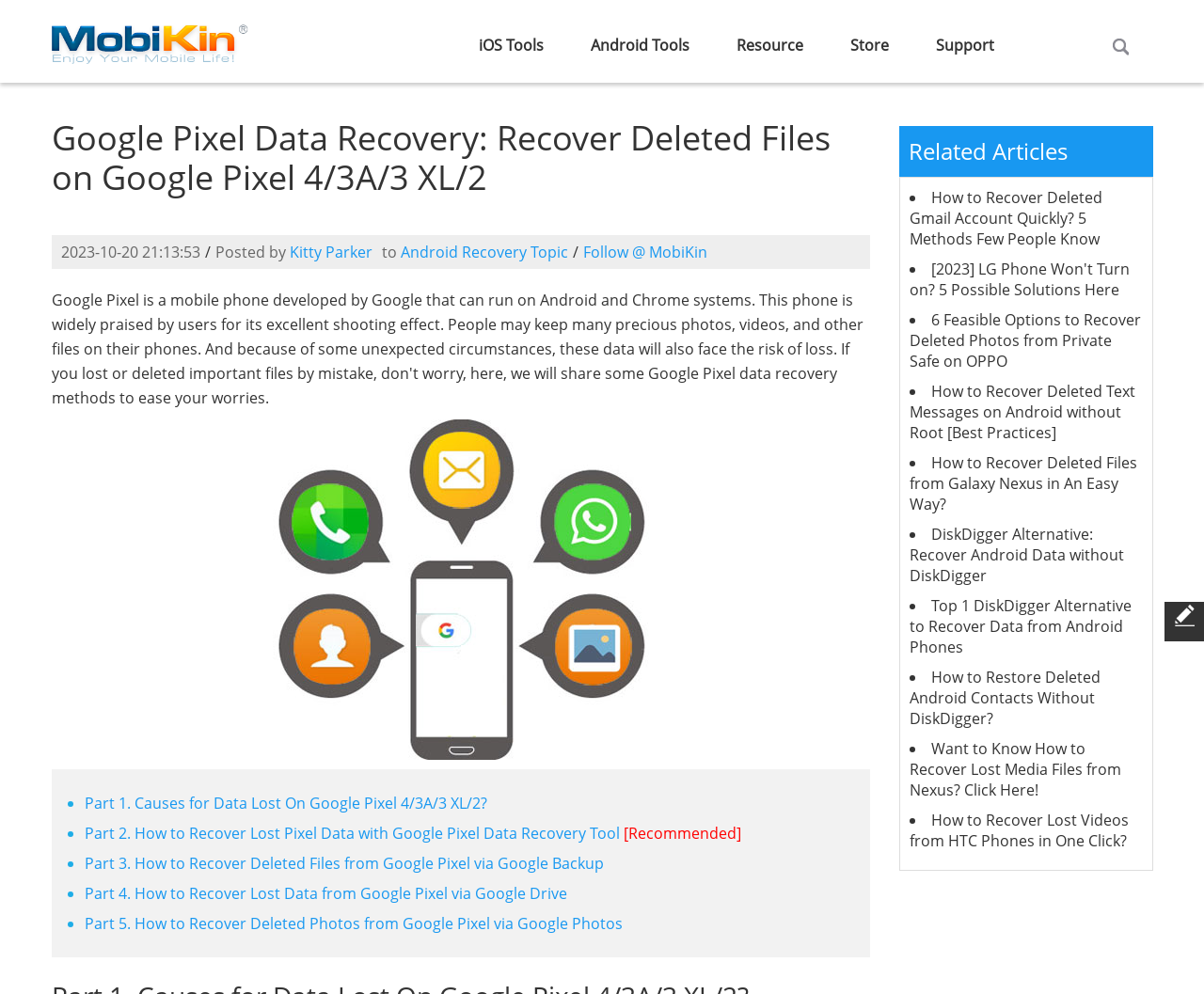Find the bounding box coordinates for the element that must be clicked to complete the instruction: "Click on the 'Part 2. How to Recover Lost Pixel Data with Google Pixel Data Recovery Tool' link". The coordinates should be four float numbers between 0 and 1, indicated as [left, top, right, bottom].

[0.07, 0.828, 0.515, 0.849]